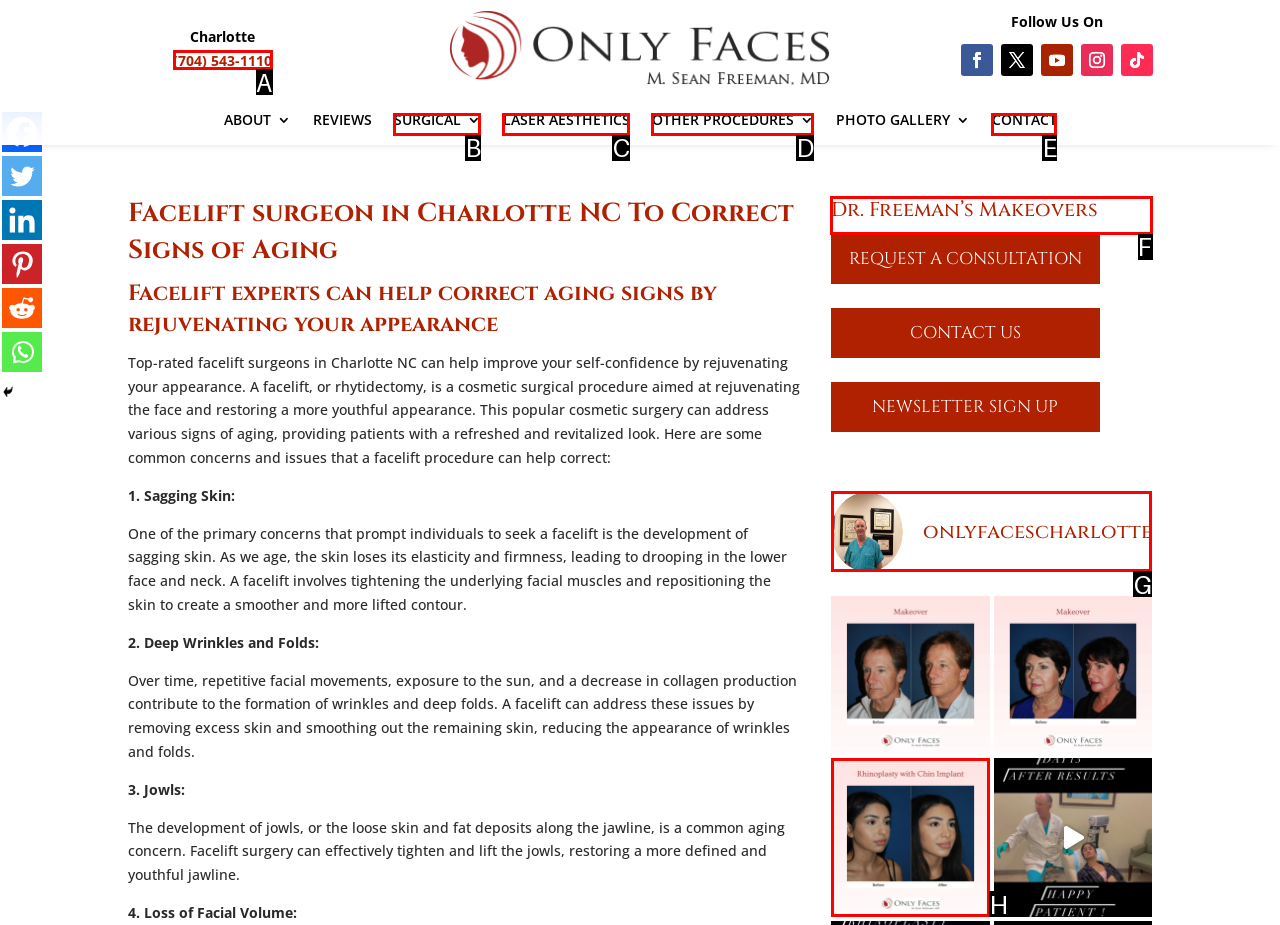Identify the correct UI element to click on to achieve the following task: View Dr. Freeman’s Makeovers Respond with the corresponding letter from the given choices.

F